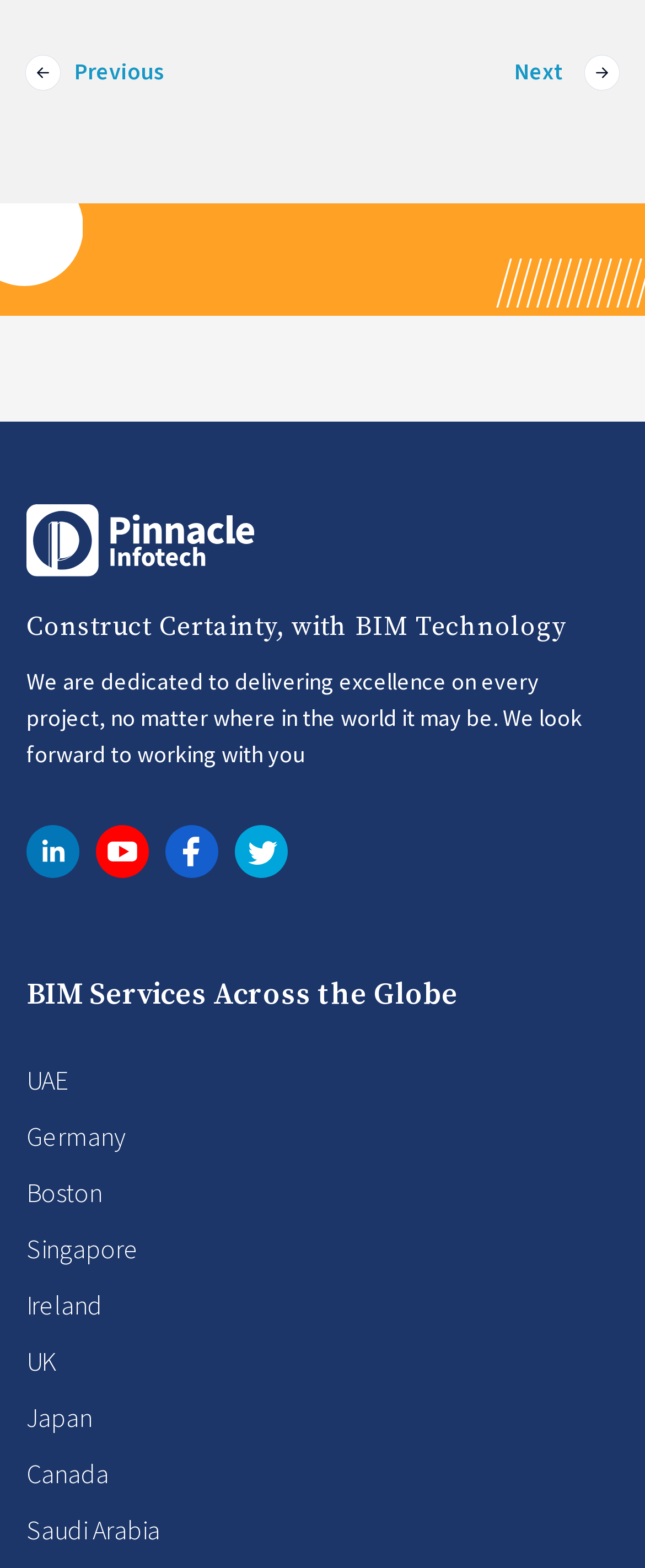How many social media links are there?
Answer the question in as much detail as possible.

I counted the number of social media links by looking at the images with text 'linked-in', 'youtube', 'facebook', and 'tweeter'.